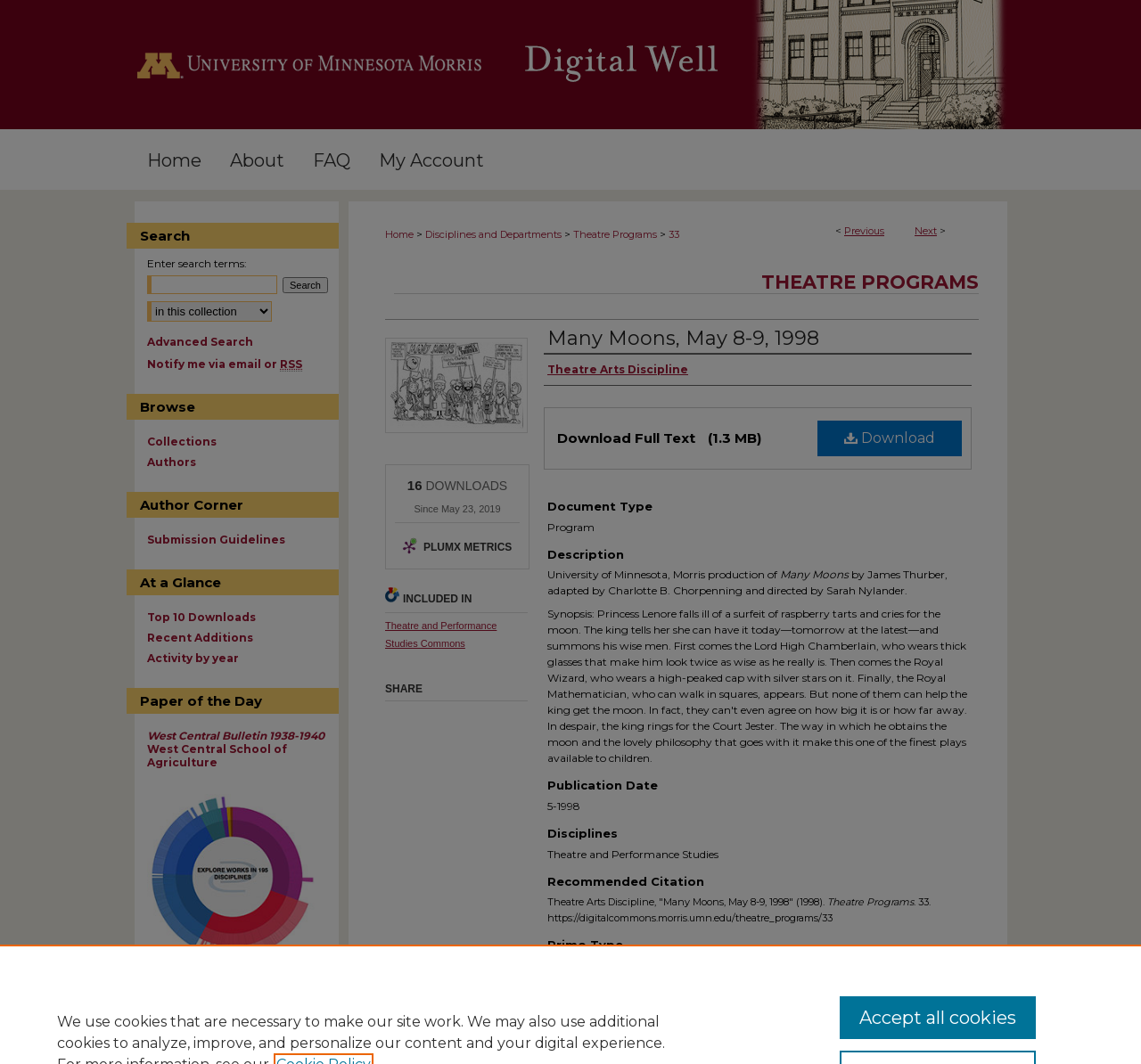Explain the features and main sections of the webpage comprehensively.

The webpage is about the University of Minnesota, Morris production of "Many Moons" by James Thurber, adapted by Charlotte B. Chorpenning and directed by Sarah Nylander. 

At the top of the page, there is a menu link and a link to the University of Minnesota Morris Digital Well, accompanied by two images. Below these links, there is a navigation menu with links to "Home", "About", "FAQ", and "My Account". 

On the left side of the page, there is a breadcrumb navigation menu with links to "Home", "Disciplines and Departments", "Theatre Programs", and "33". 

The main content of the page is divided into several sections. The first section has a heading "THEATRE PROGRAMS" and contains a link to "Many Moons, May 8-9, 1998" and "Theatre Arts Discipline". 

Below this section, there is a link to download the full text of the production, along with the file size. 

The next section has a heading "Document Type" and indicates that the document type is a "Program". 

The following section has a heading "Description" and provides a brief description of the production, including the title, author, adapter, and director. 

The subsequent sections have headings "Publication Date", "Disciplines", "Recommended Citation", and "Primo Type", providing relevant information about the production. 

On the right side of the page, there is an image related to the production, along with some statistics about downloads and a link to "PLUMX METRICS". 

Below this section, there are links to "INCLUDED IN" and "SHARE", as well as a heading "SEARCH" with a search box and some advanced search options. 

At the bottom of the page, there are several links to browse collections, authors, and other resources, as well as a section "At a Glance" with links to top downloads, recent additions, and activity by year.